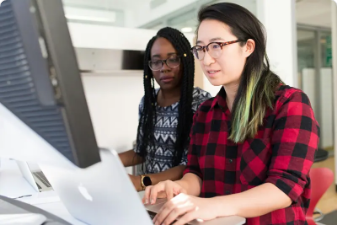Respond to the question below with a single word or phrase:
What is the atmosphere of the workspace?

Bright and contemporary